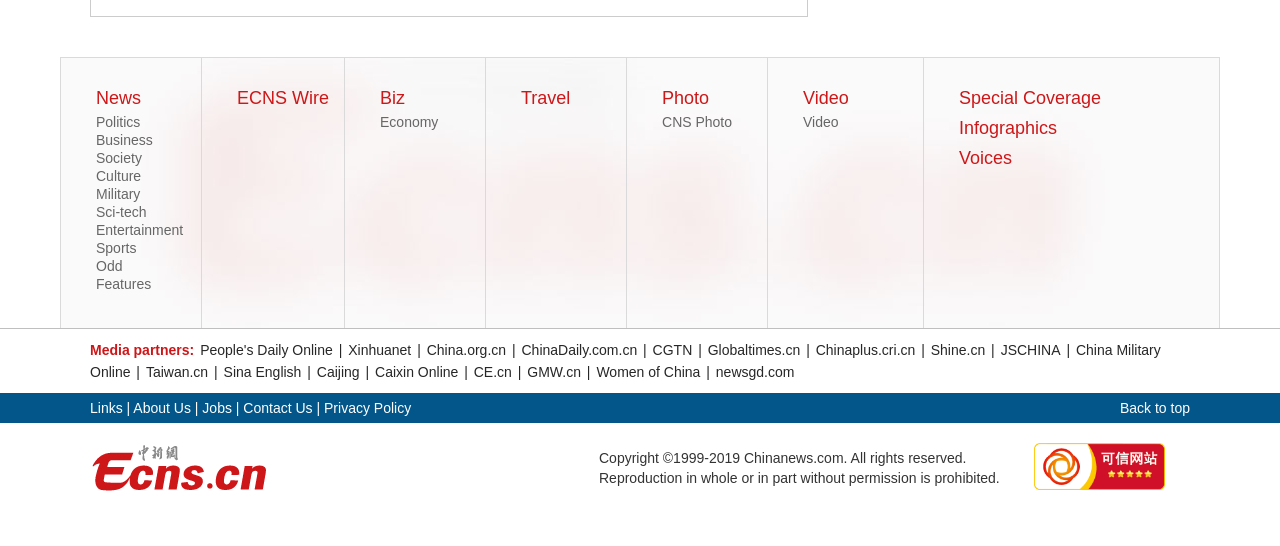Please identify the bounding box coordinates of the area that needs to be clicked to fulfill the following instruction: "Click on Politics."

[0.075, 0.209, 0.11, 0.238]